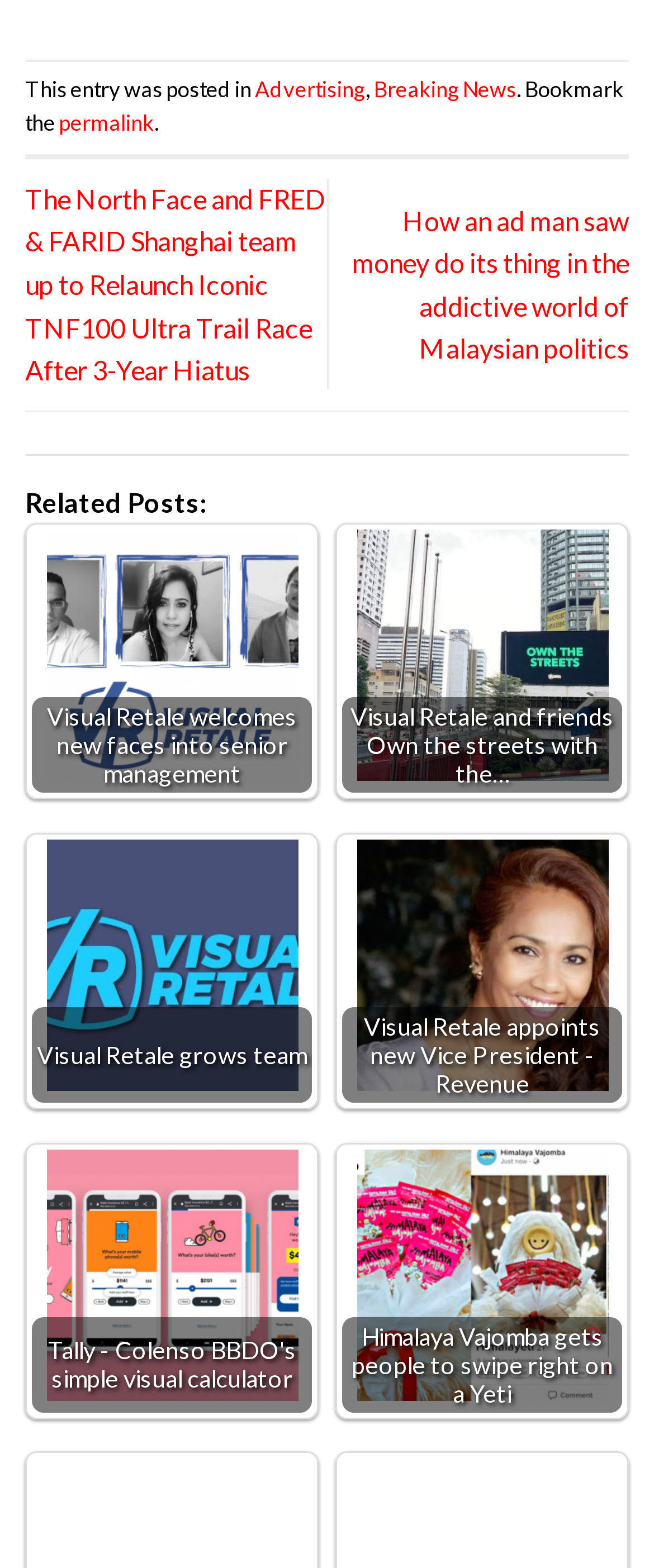Given the element description "Visual Retale grows team" in the screenshot, predict the bounding box coordinates of that UI element.

[0.041, 0.532, 0.485, 0.707]